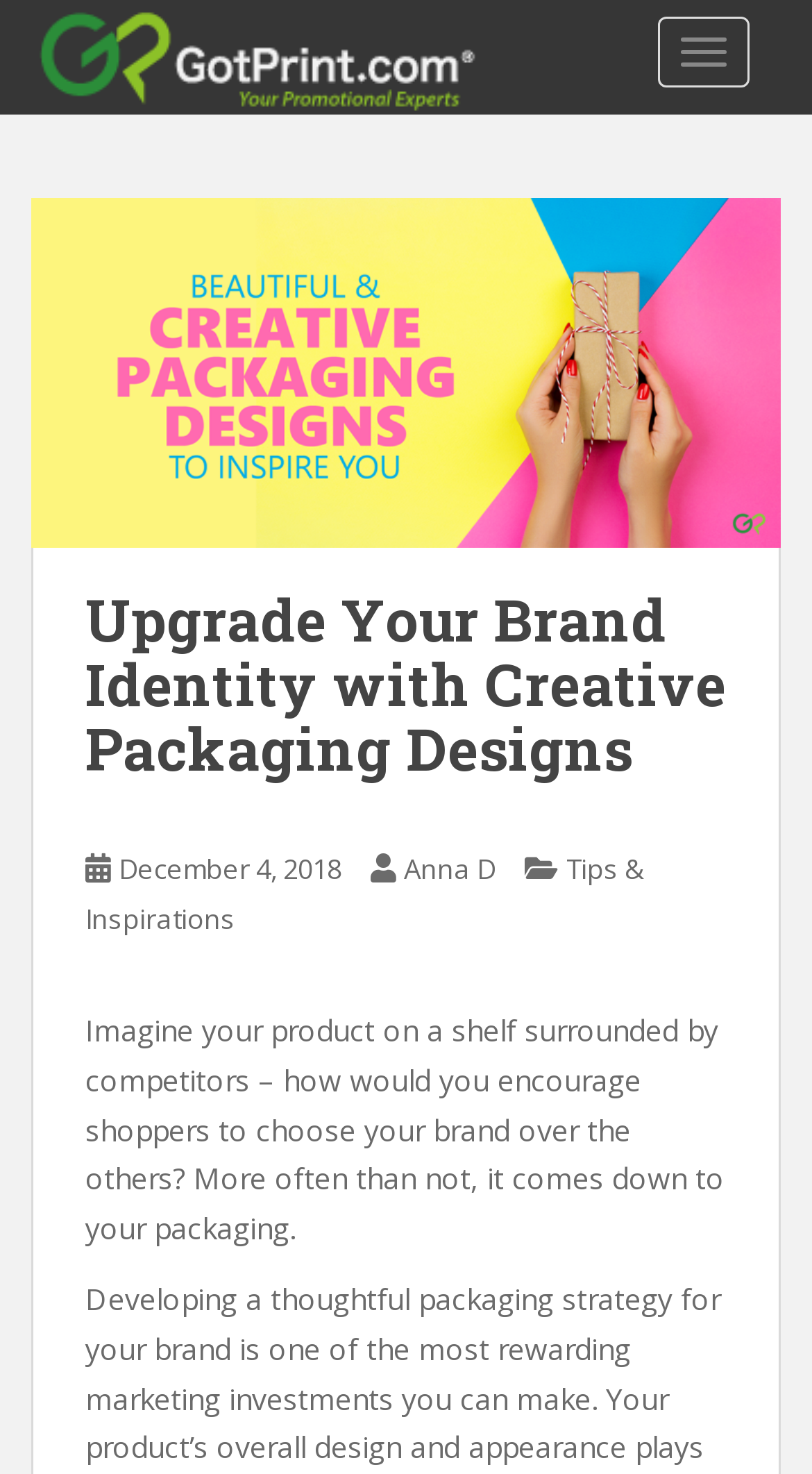What is the purpose of packaging design?
Please use the image to deliver a detailed and complete answer.

According to the webpage, packaging design is important because it can encourage shoppers to choose a brand's product over its competitors when they are surrounded by other products on a shelf.